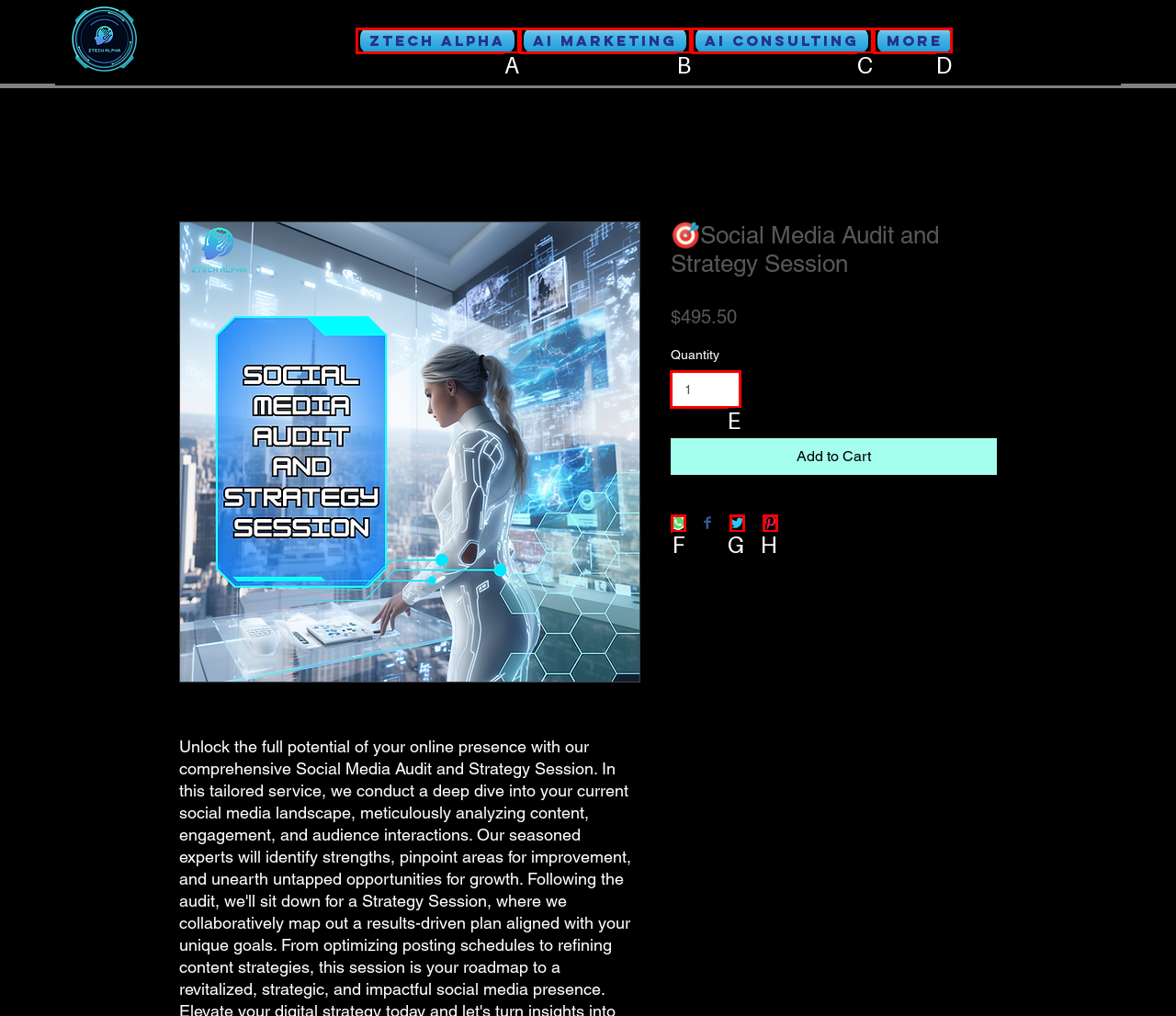Decide which HTML element to click to complete the task: Read the article about Texas’s problem Provide the letter of the appropriate option.

None